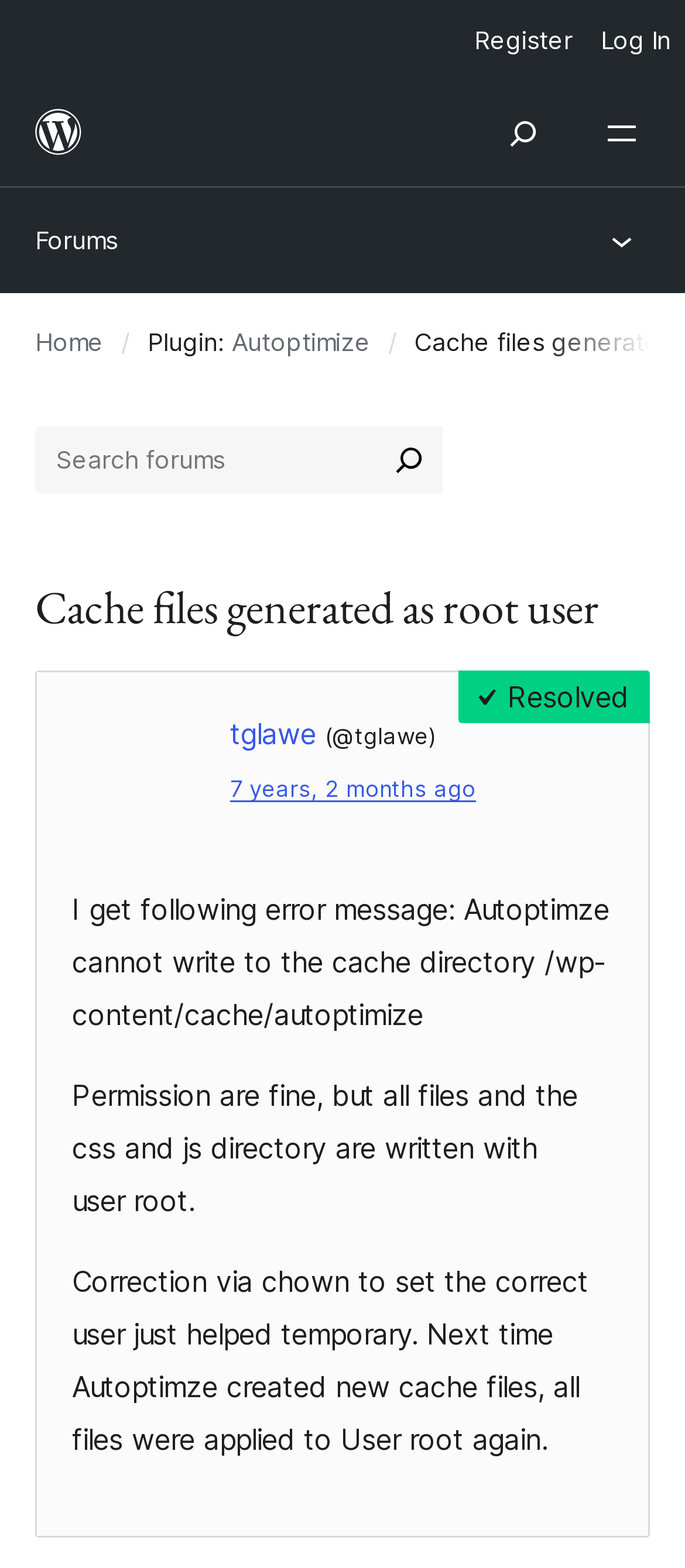Given the webpage screenshot, identify the bounding box of the UI element that matches this description: "7 years, 2 months ago".

[0.336, 0.495, 0.695, 0.512]